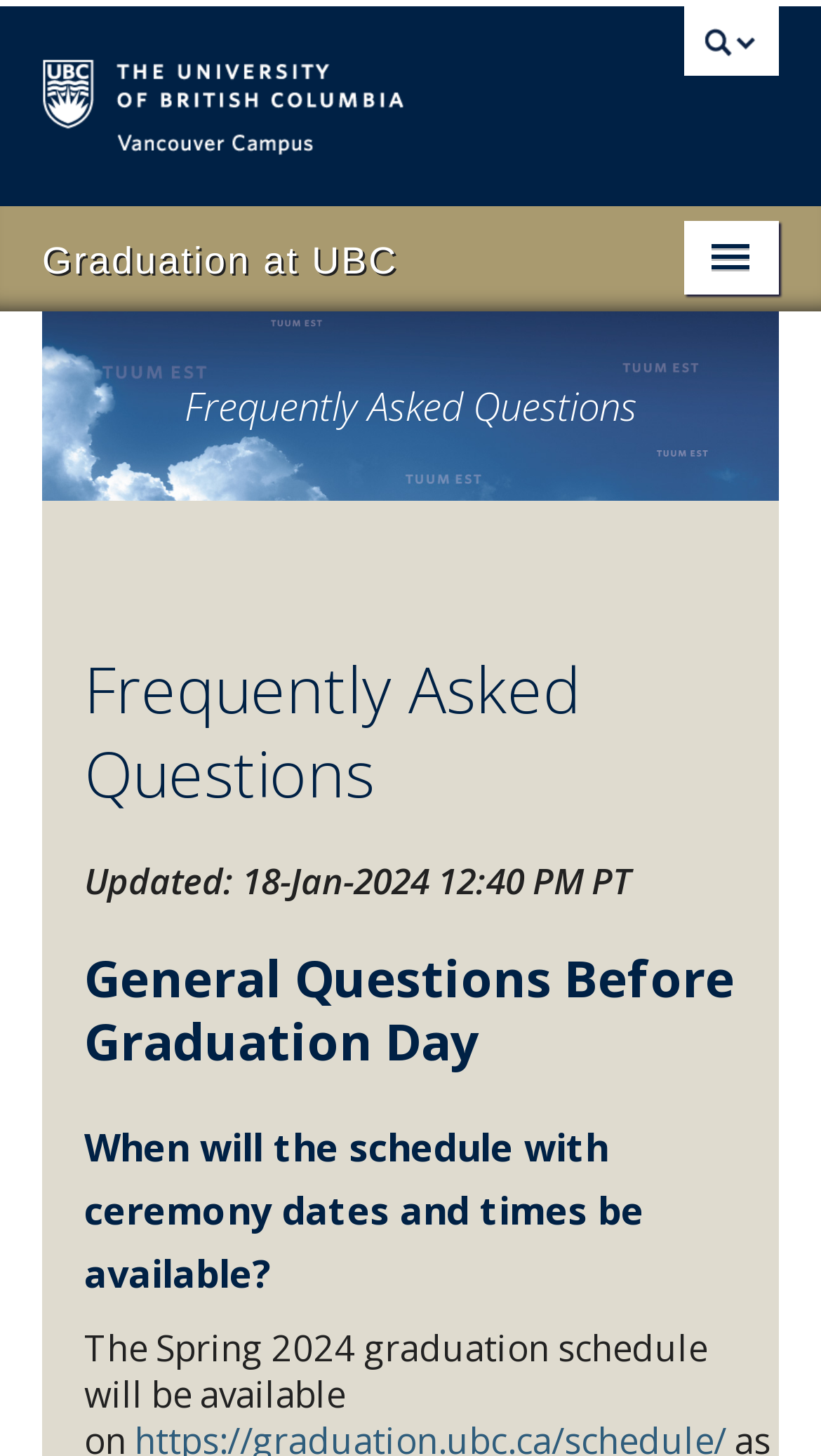Please locate the bounding box coordinates of the element that should be clicked to complete the given instruction: "expand Students menu".

[0.897, 0.273, 1.0, 0.332]